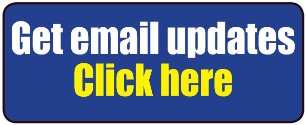Please provide a one-word or short phrase answer to the question:
What is the background color of the design?

rich blue